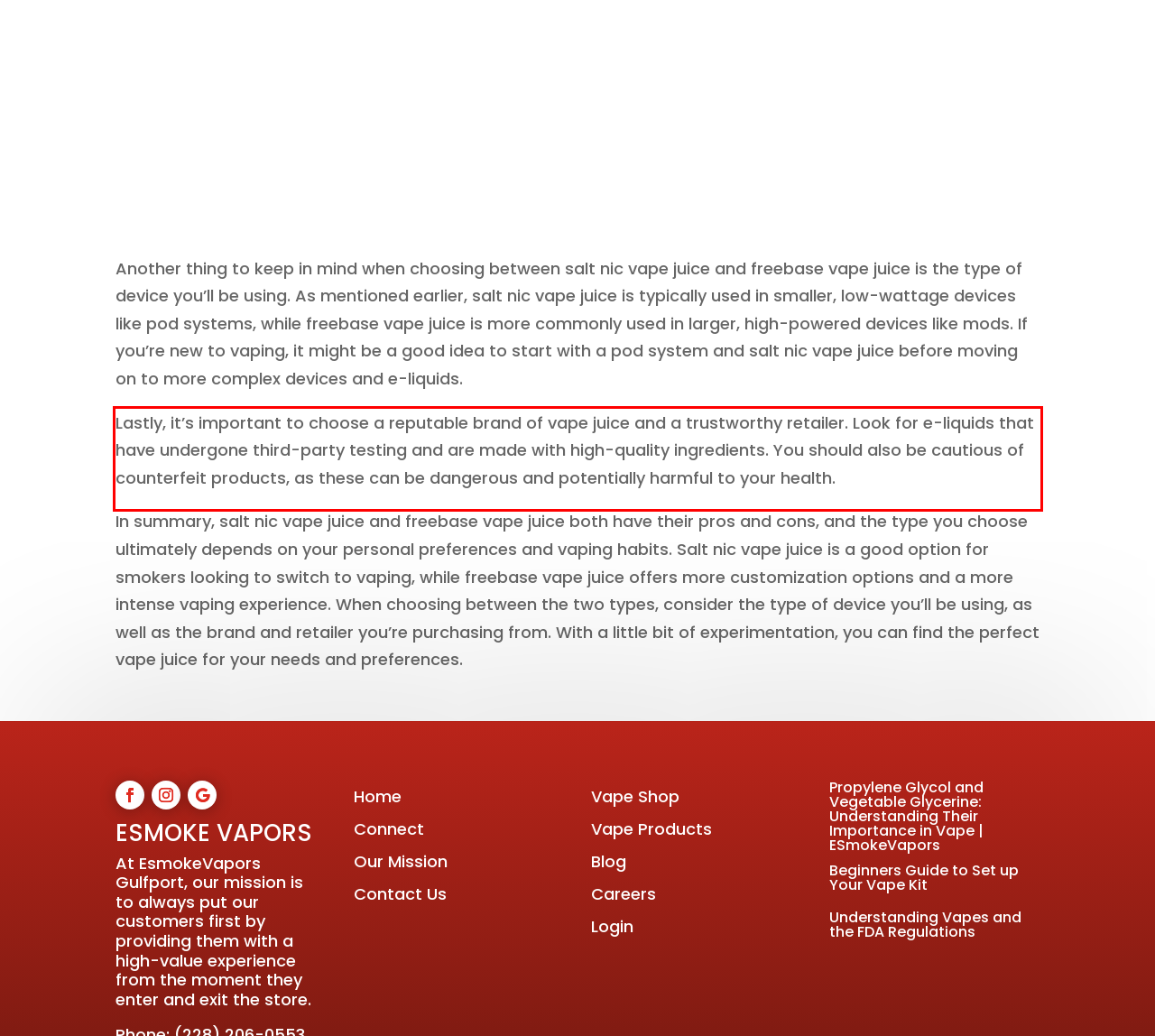Given a screenshot of a webpage, locate the red bounding box and extract the text it encloses.

Lastly, it’s important to choose a reputable brand of vape juice and a trustworthy retailer. Look for e-liquids that have undergone third-party testing and are made with high-quality ingredients. You should also be cautious of counterfeit products, as these can be dangerous and potentially harmful to your health.